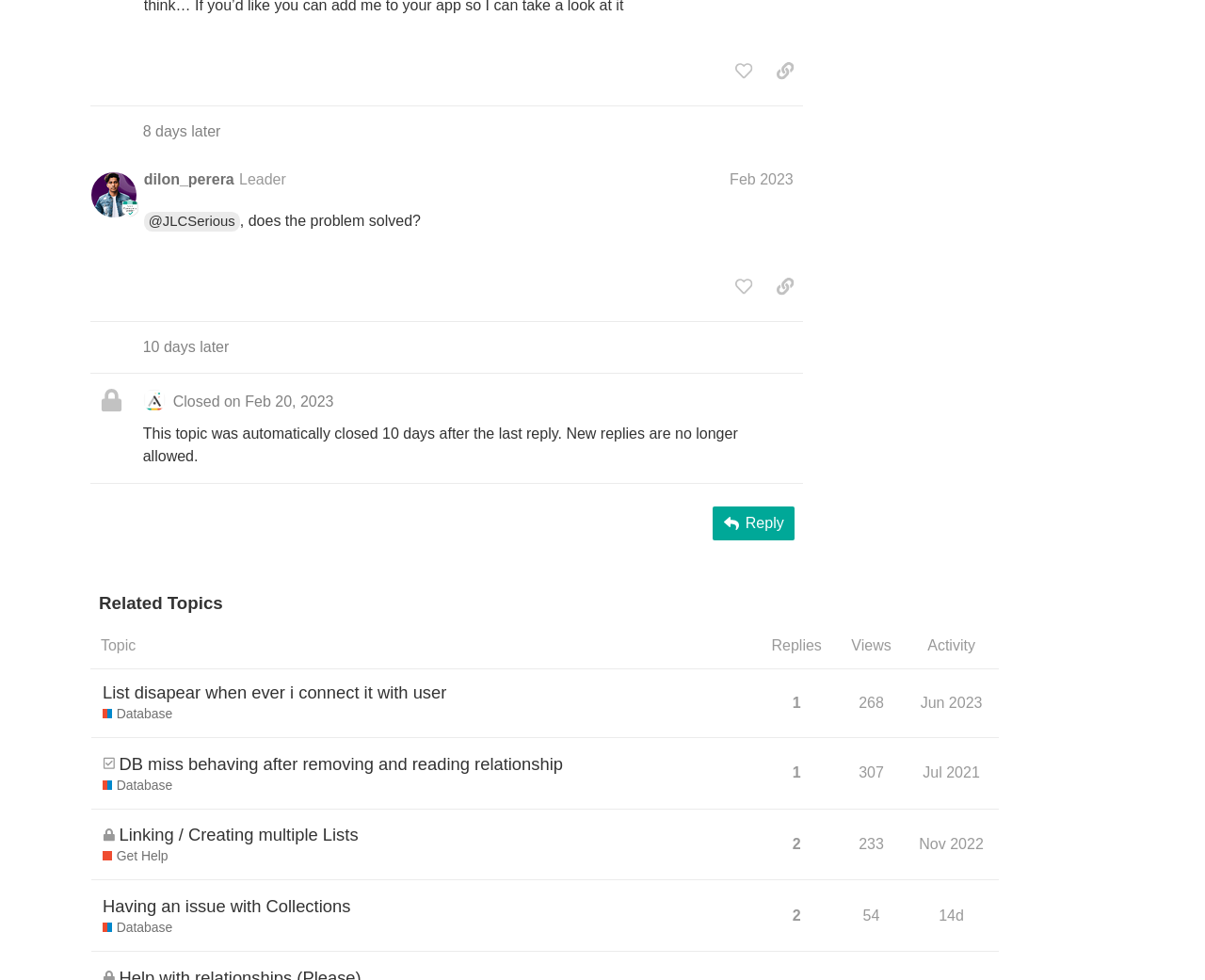How many views does the topic 'DB miss behaving after removing and reading relationship Database' have?
Refer to the screenshot and deliver a thorough answer to the question presented.

I located the gridcell 'DB miss behaving after removing and reading relationship Database' and found the generic element 'this topic has been viewed 307 times' which indicates the number of views.